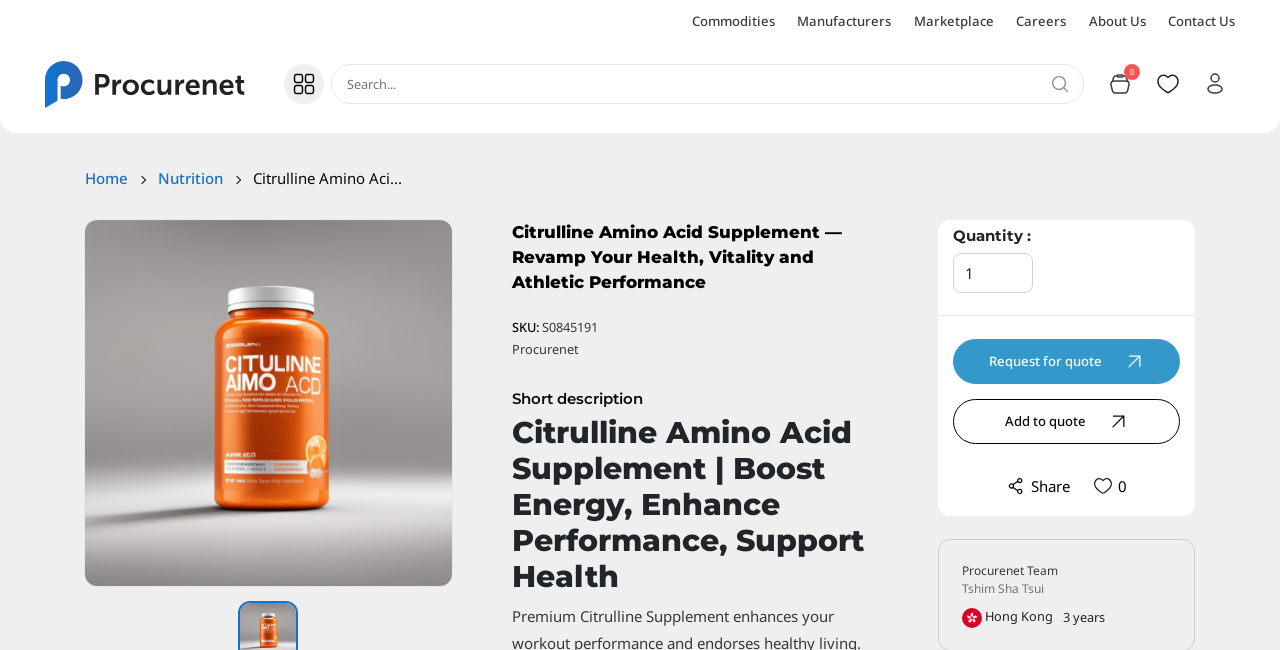Identify the bounding box coordinates for the region to click in order to carry out this instruction: "Search for products". Provide the coordinates using four float numbers between 0 and 1, formatted as [left, top, right, bottom].

[0.259, 0.099, 0.847, 0.161]